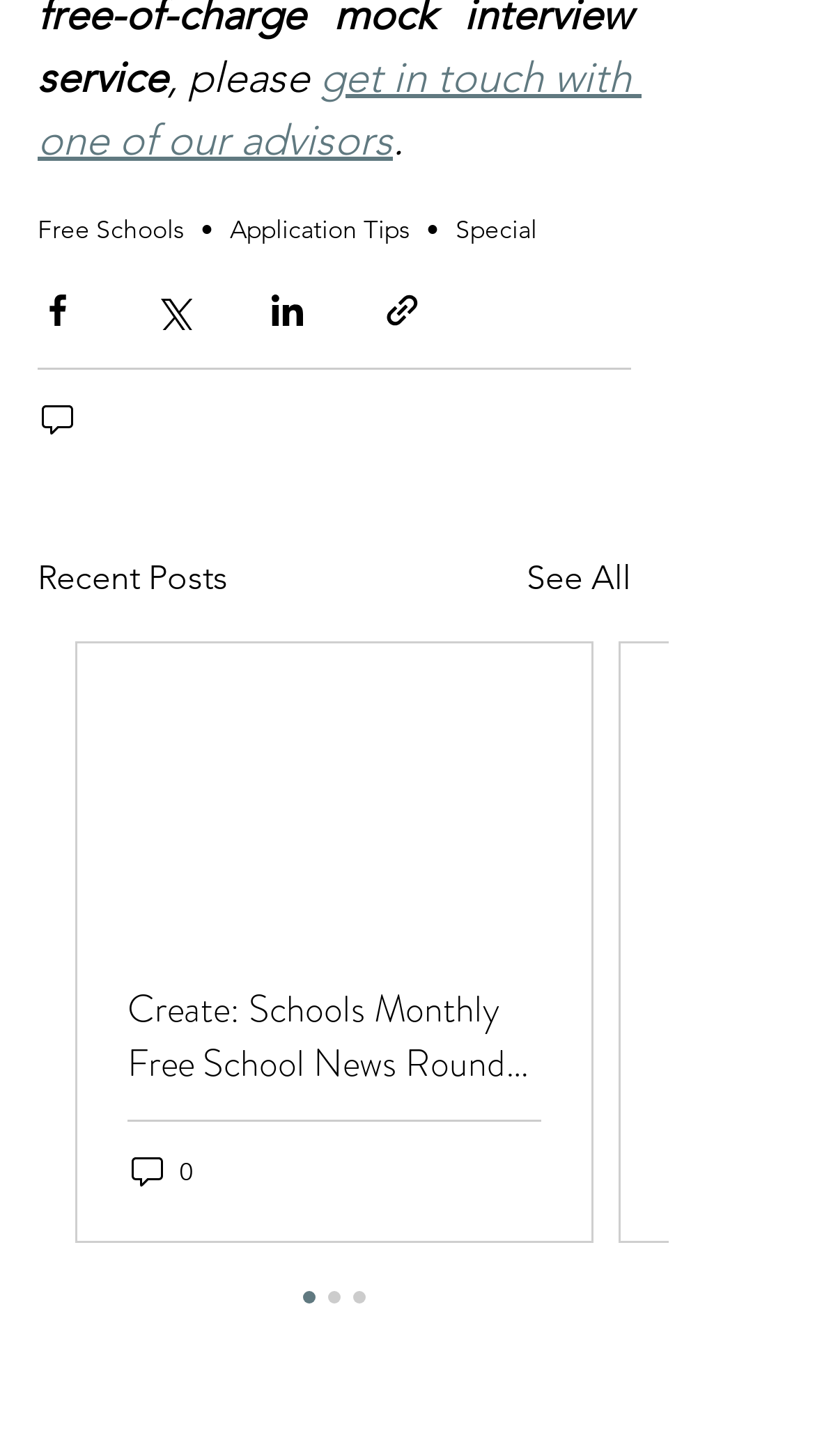How many recent posts are displayed on the webpage?
Refer to the image and provide a one-word or short phrase answer.

1